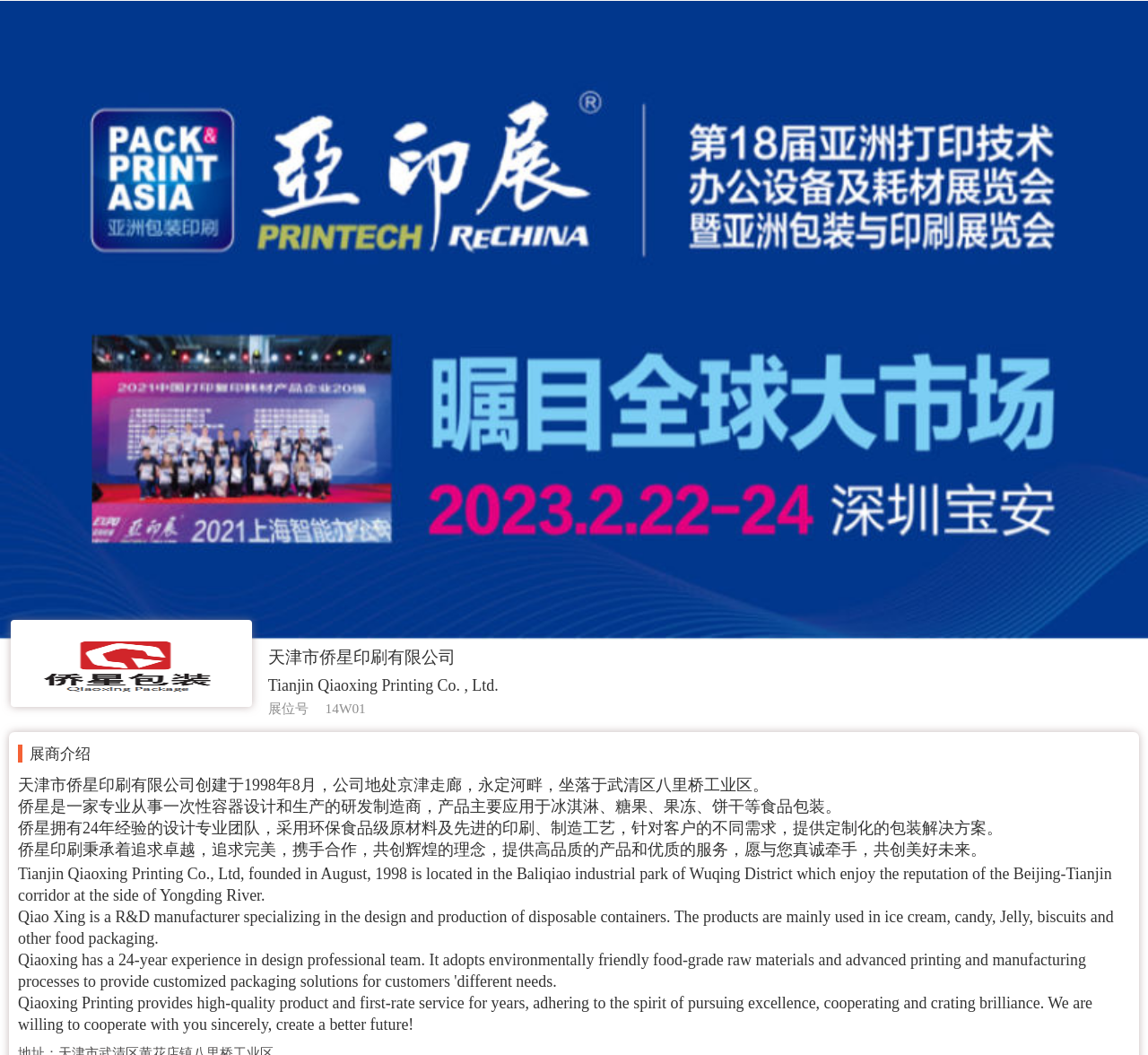Create a detailed narrative of the webpage’s visual and textual elements.

The webpage is about Tianjin Qiaoxing Printing Co., Ltd, a company that specializes in designing and producing disposable containers for food packaging. 

At the top of the page, there is a large image that spans the entire width, followed by a smaller image on the left side. Below these images, the company's name in Chinese and English is displayed prominently. 

On the left side of the page, there is a section that displays the company's booth number, "14W01". 

To the right of the booth number, there is a brief introduction to the company, which includes its founding year, location, and main products. The introduction is provided in both Chinese and English. 

Below the introduction, there are three paragraphs of text that describe the company's experience, products, and services in more detail. The text is again provided in both Chinese and English. 

Throughout the page, the text is arranged in a clear and organized manner, making it easy to read and understand.